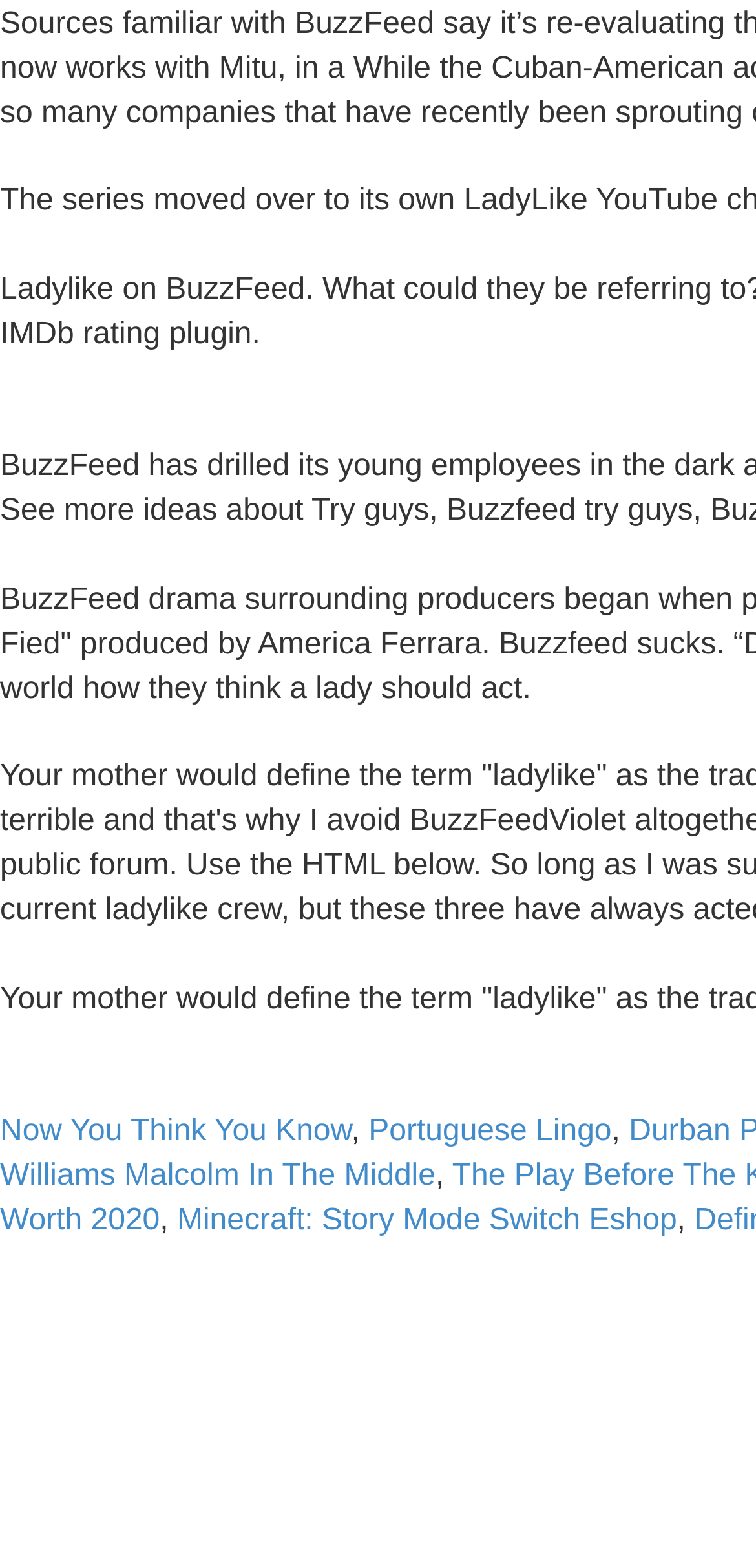Identify the bounding box for the UI element described as: "Minecraft: Story Mode Switch Eshop". Ensure the coordinates are four float numbers between 0 and 1, formatted as [left, top, right, bottom].

[0.234, 0.768, 0.895, 0.789]